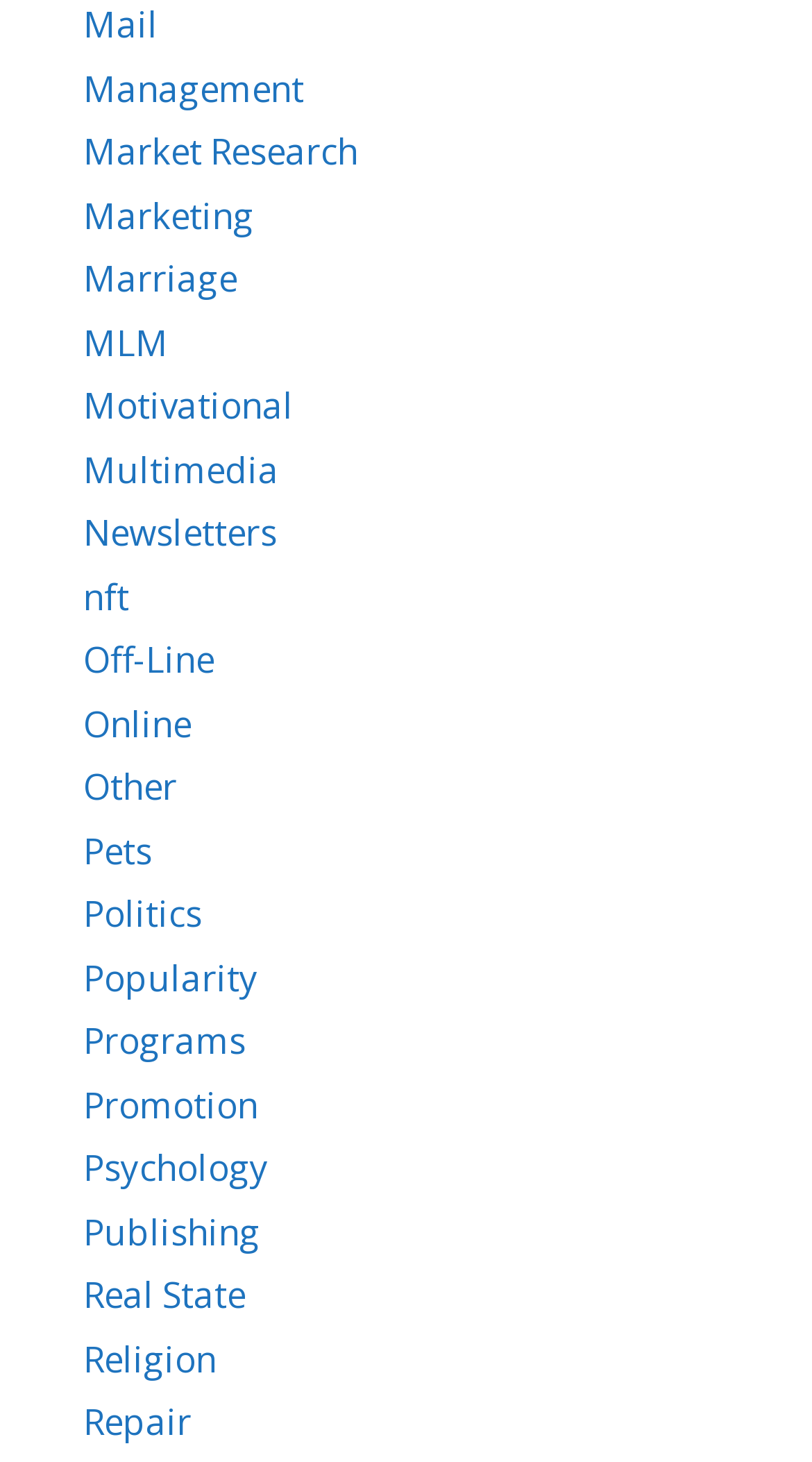Determine the bounding box coordinates for the clickable element to execute this instruction: "Click on Mail". Provide the coordinates as four float numbers between 0 and 1, i.e., [left, top, right, bottom].

[0.103, 0.0, 0.195, 0.033]